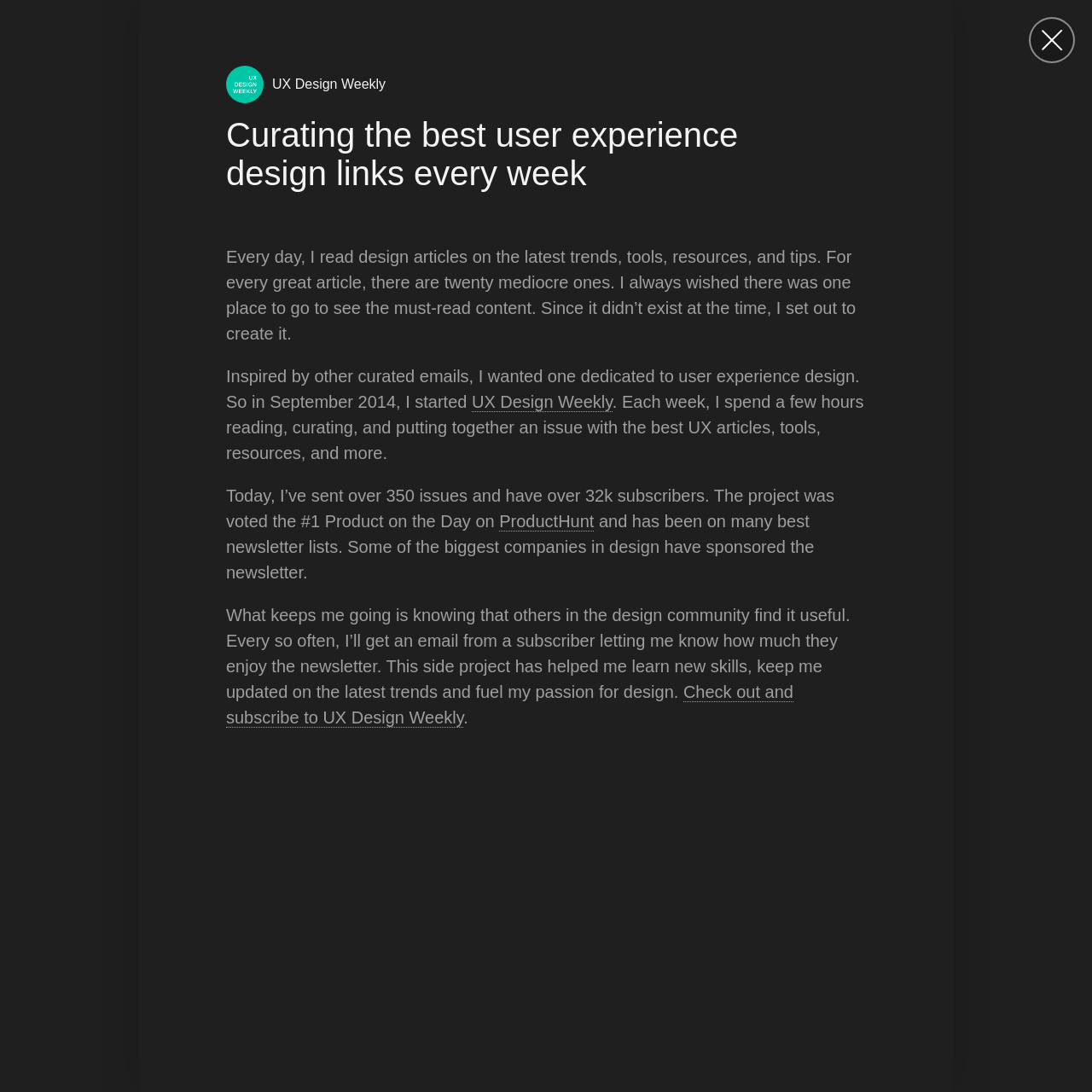Analyze the image and answer the question with as much detail as possible: 
What is the name of the platform where the newsletter was voted #1?

I found the answer by looking at the link element with the text 'ProductHunt' which is mentioned in the context of the newsletter being voted #1.